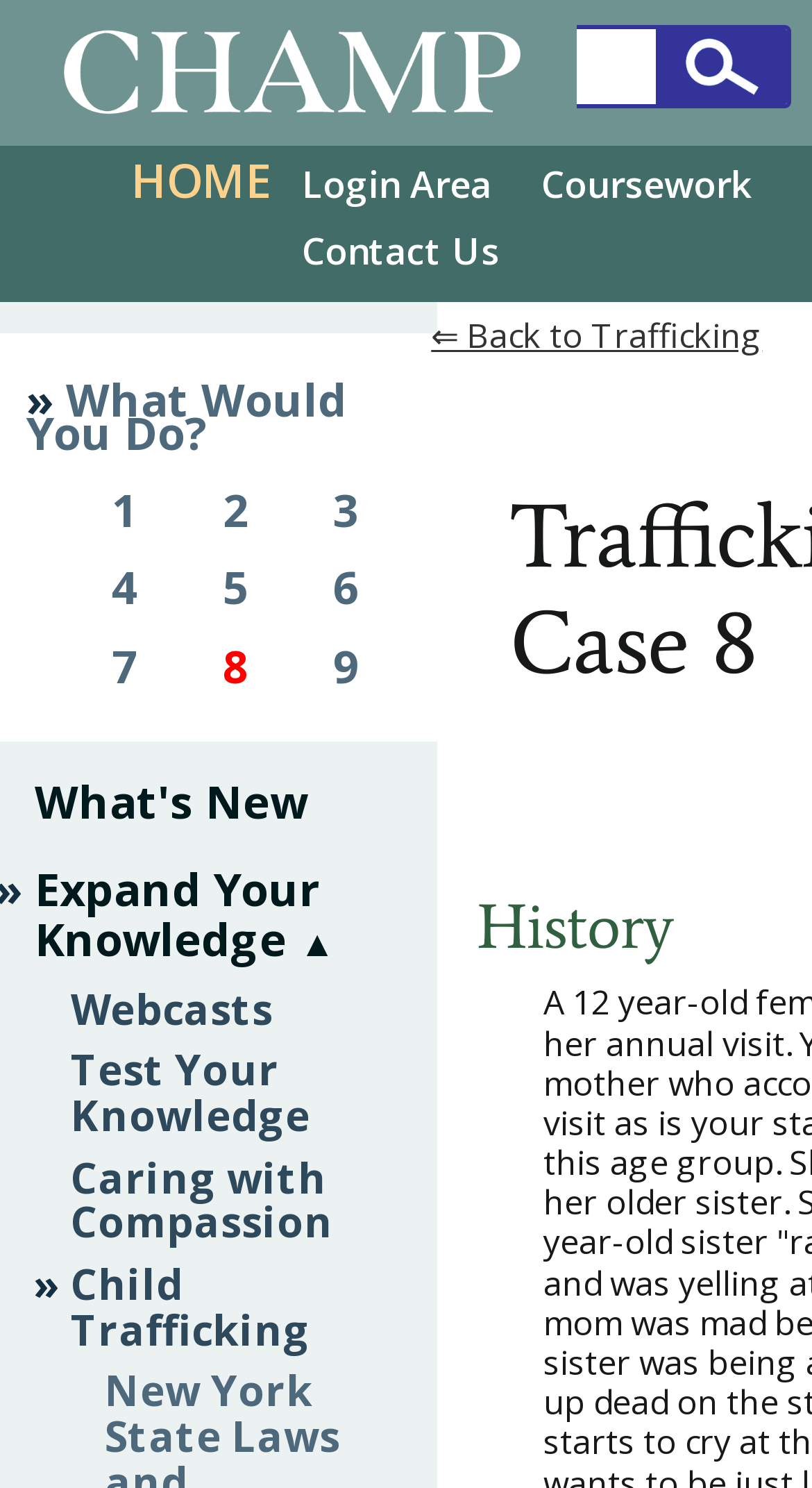Find and indicate the bounding box coordinates of the region you should select to follow the given instruction: "Go to the home page".

[0.162, 0.1, 0.333, 0.143]